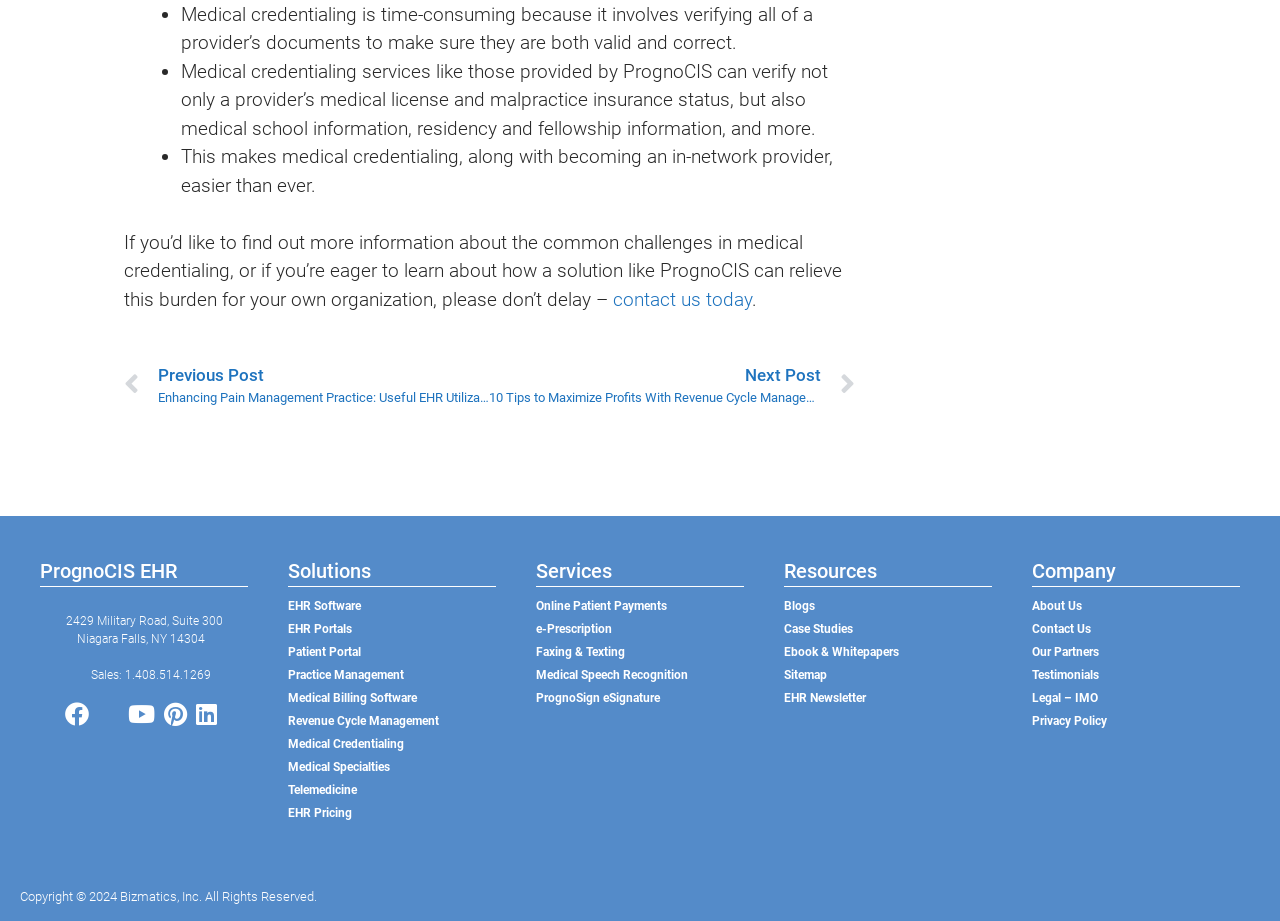Please determine the bounding box coordinates of the element to click in order to execute the following instruction: "contact the author". The coordinates should be four float numbers between 0 and 1, specified as [left, top, right, bottom].

None